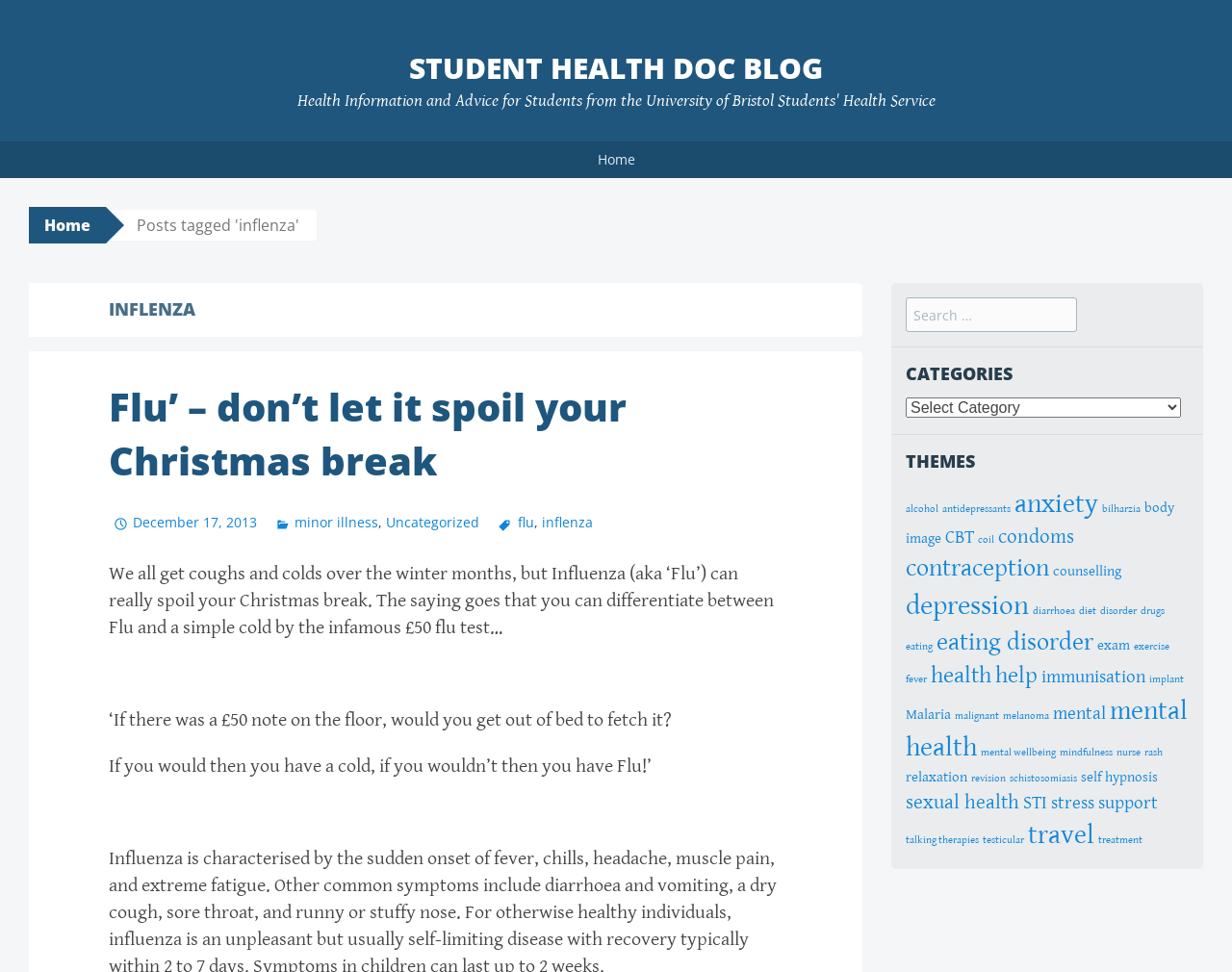How many categories are listed on the webpage?
Based on the screenshot, provide a one-word or short-phrase response.

Multiple